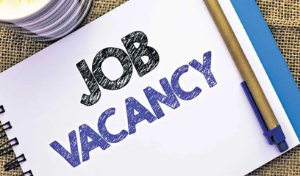What is the texture of the surrounding setting?
Provide a one-word or short-phrase answer based on the image.

Wooden or burlap